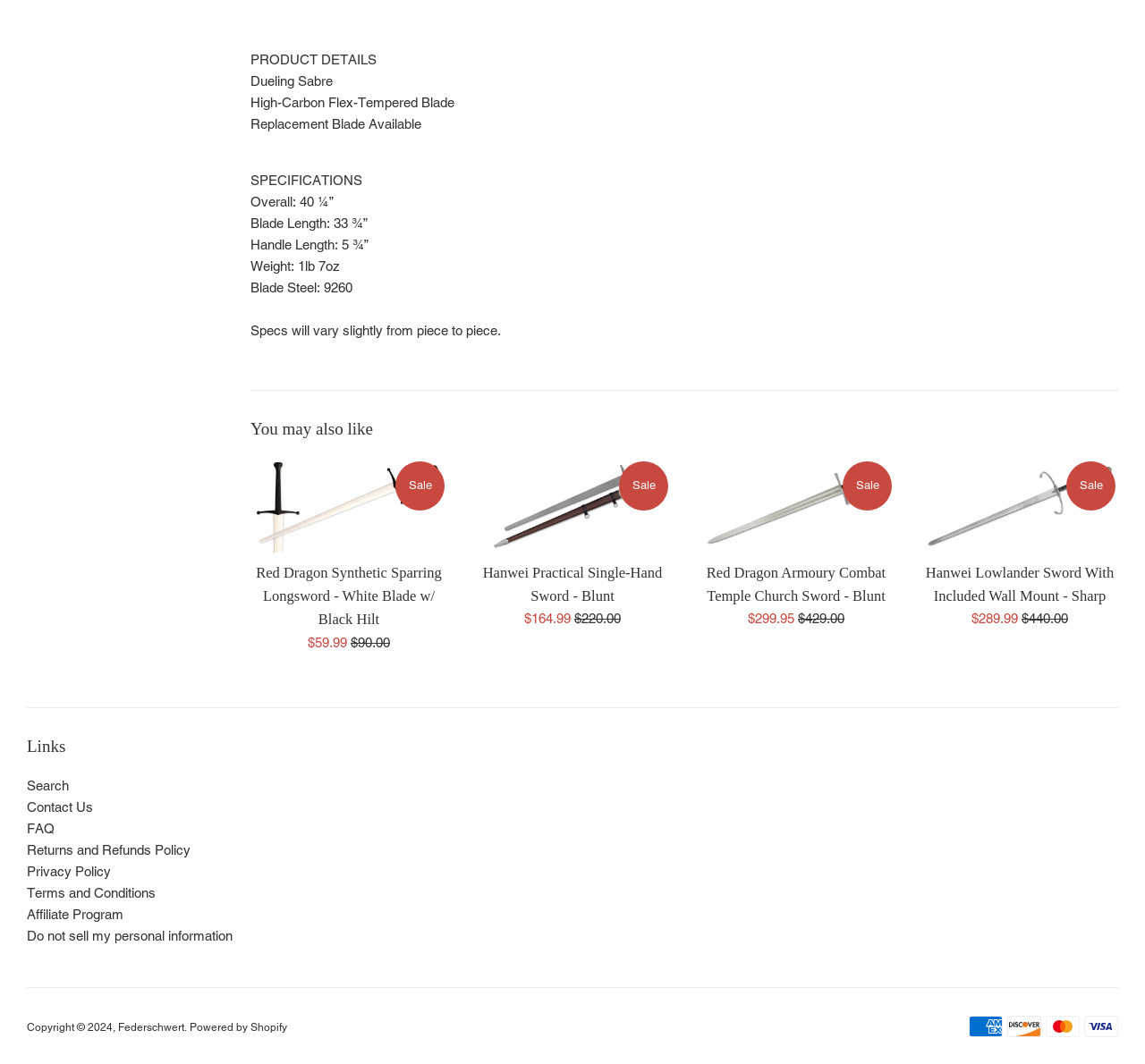What is the length of the blade?
Based on the image, provide a one-word or brief-phrase response.

33 ¾”